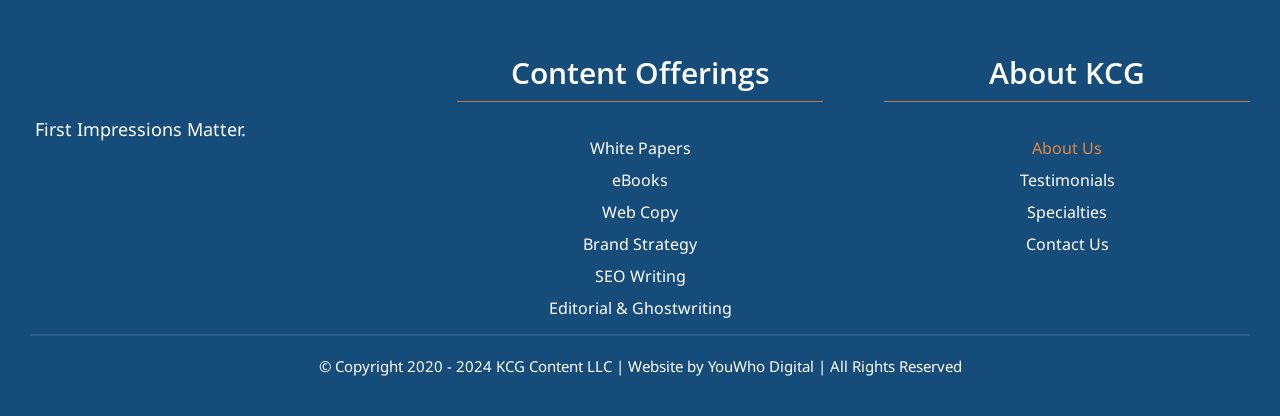Kindly determine the bounding box coordinates for the clickable area to achieve the given instruction: "Click on the Orange Logo".

[0.023, 0.123, 0.258, 0.185]